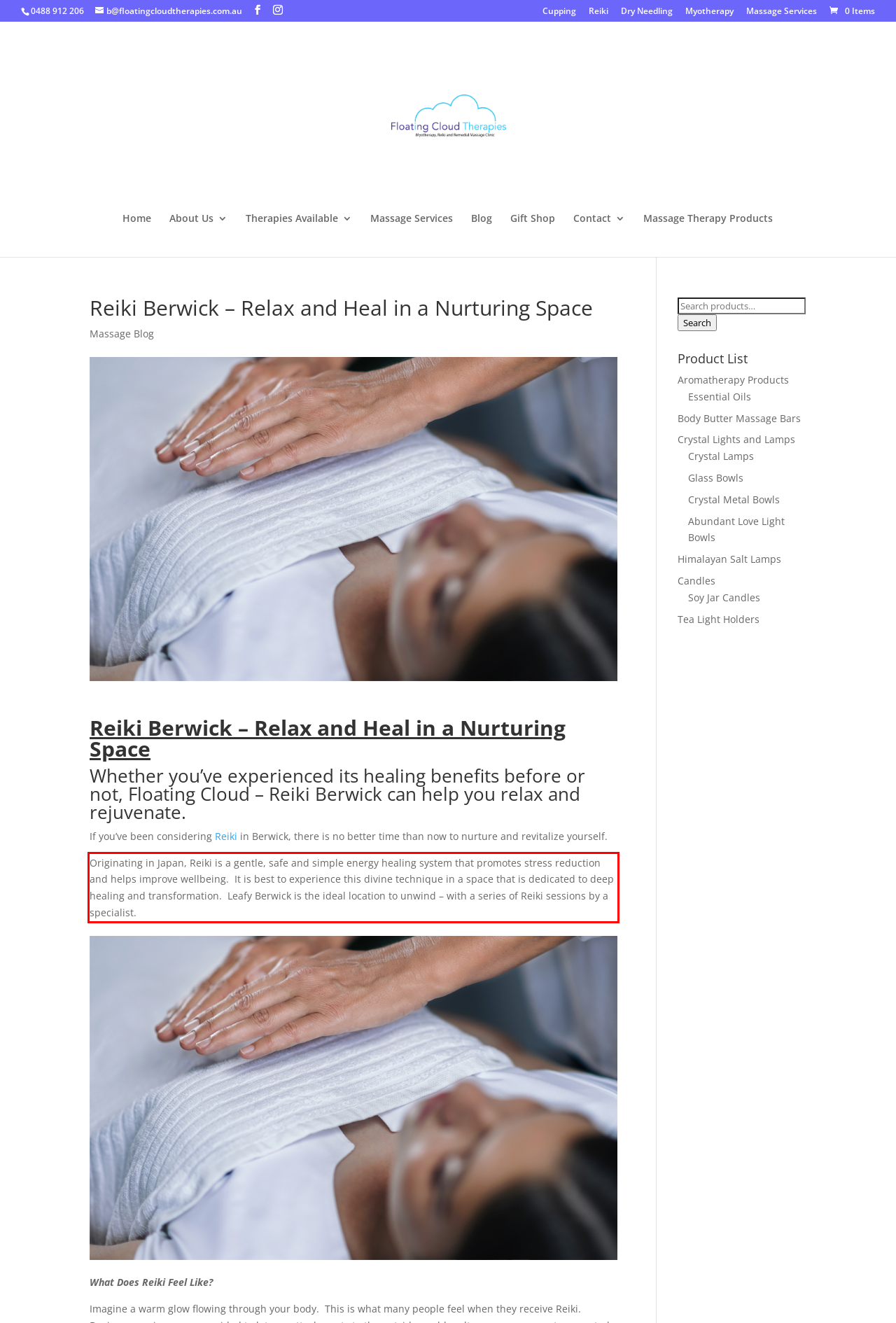Please take the screenshot of the webpage, find the red bounding box, and generate the text content that is within this red bounding box.

Originating in Japan, Reiki is a gentle, safe and simple energy healing system that promotes stress reduction and helps improve wellbeing. It is best to experience this divine technique in a space that is dedicated to deep healing and transformation. Leafy Berwick is the ideal location to unwind – with a series of Reiki sessions by a specialist.